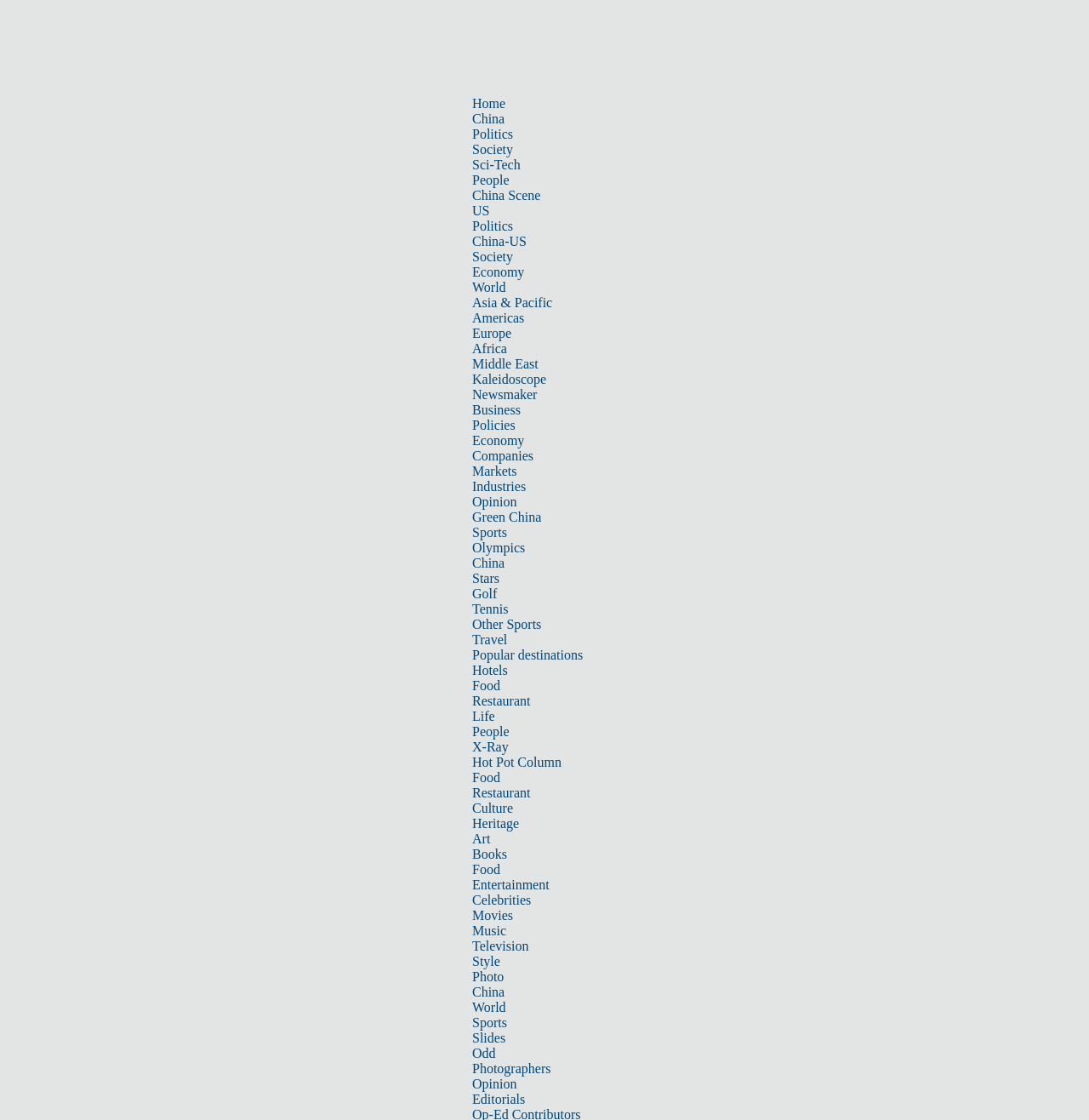Determine the bounding box coordinates of the section to be clicked to follow the instruction: "View the 'China Scene' page". The coordinates should be given as four float numbers between 0 and 1, formatted as [left, top, right, bottom].

[0.434, 0.168, 0.496, 0.181]